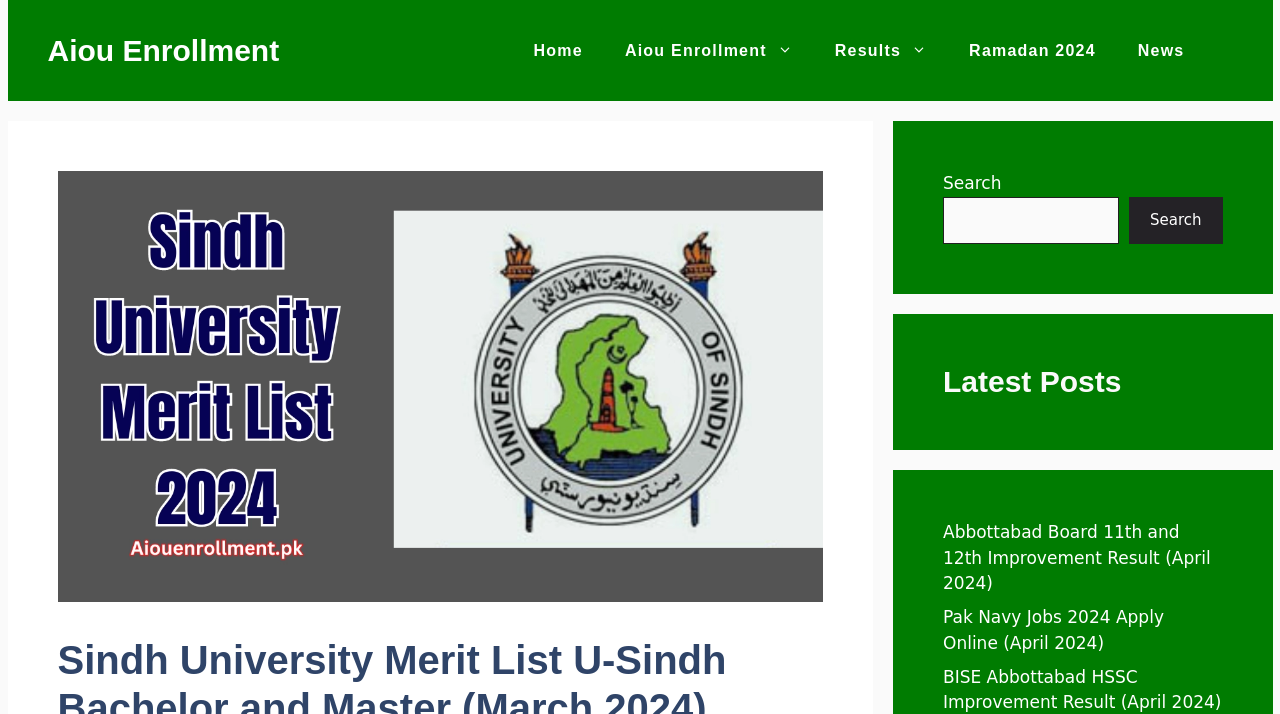Given the webpage screenshot and the description, determine the bounding box coordinates (top-left x, top-left y, bottom-right x, bottom-right y) that define the location of the UI element matching this description: Results

[0.636, 0.028, 0.741, 0.113]